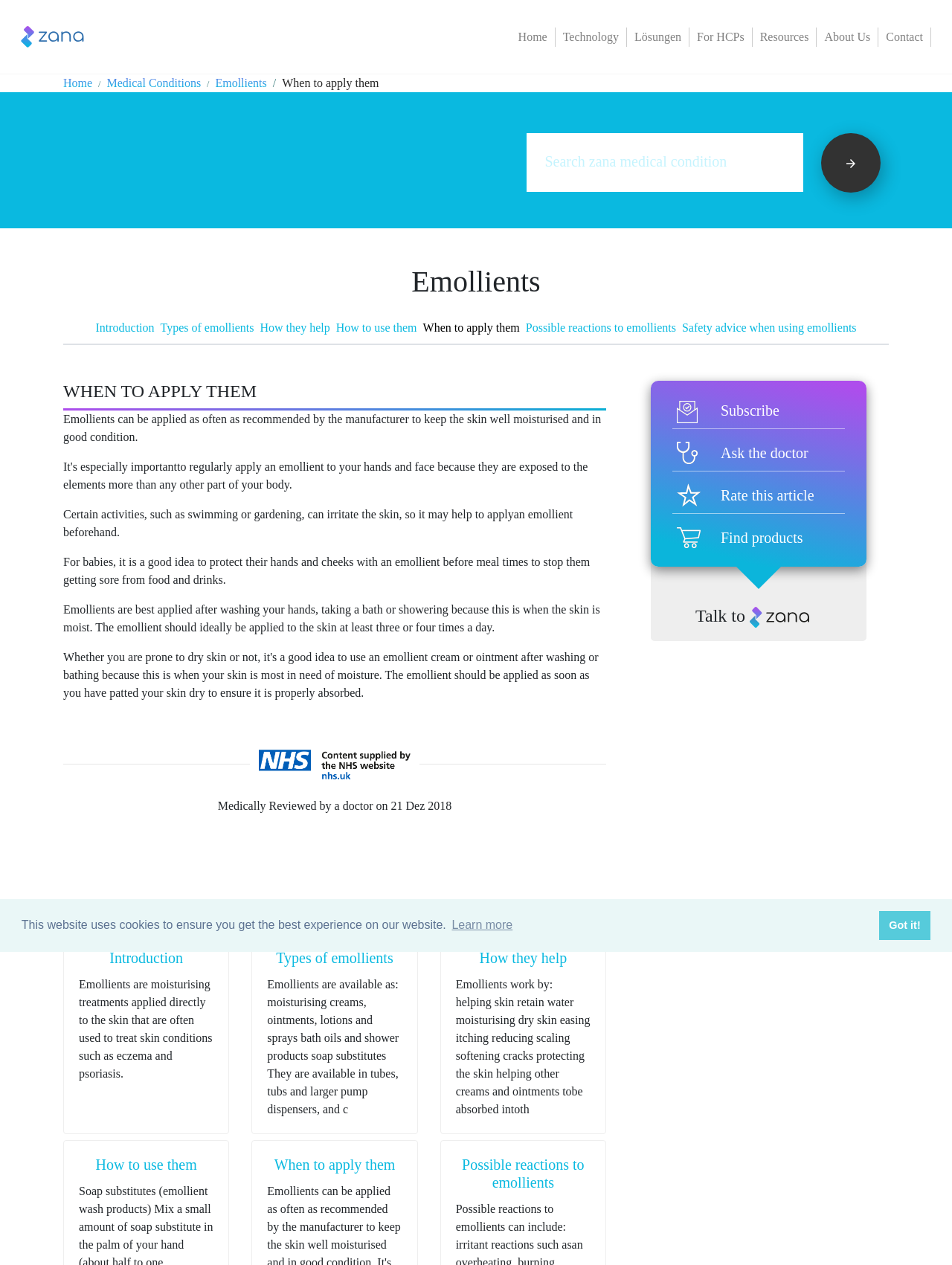Generate a thorough caption detailing the webpage content.

This webpage is about emollients, a type of moisturizing treatment for skin conditions such as eczema and psoriasis. At the top of the page, there is a cookie consent dialog with a button to learn more about cookies and a button to dismiss the message. Below the dialog, there is a logo of Zana Technology Gbmh, which is also a link to the company's website.

The main navigation menu is located at the top of the page, with links to Home, Technology, Lösungen, For HCPs, Resources, About Us, and Contact. Below the navigation menu, there is a search box where users can search for medical conditions, symptoms, and treatments.

The main content of the page is divided into several sections, each with a heading. The first section is an introduction to emollients, followed by sections on types of emollients, how they help, how to use them, when to apply them, and possible reactions to emollients. Each section has a brief summary of the topic, and some sections have links to more information.

On the right side of the page, there are several call-to-action buttons, including "Talk to", "Subscribe", "Ask the doctor", "Rate this article", and "Find products". There are also several images on the page, including a search icon and a logo of the NHS Website, which indicates that the content is supplied by the NHS Website.

At the bottom of the page, there is a section with links to related articles, including Introduction, Types of emollients, How they help, How to use them, When to apply them, and Possible reactions to emollients.